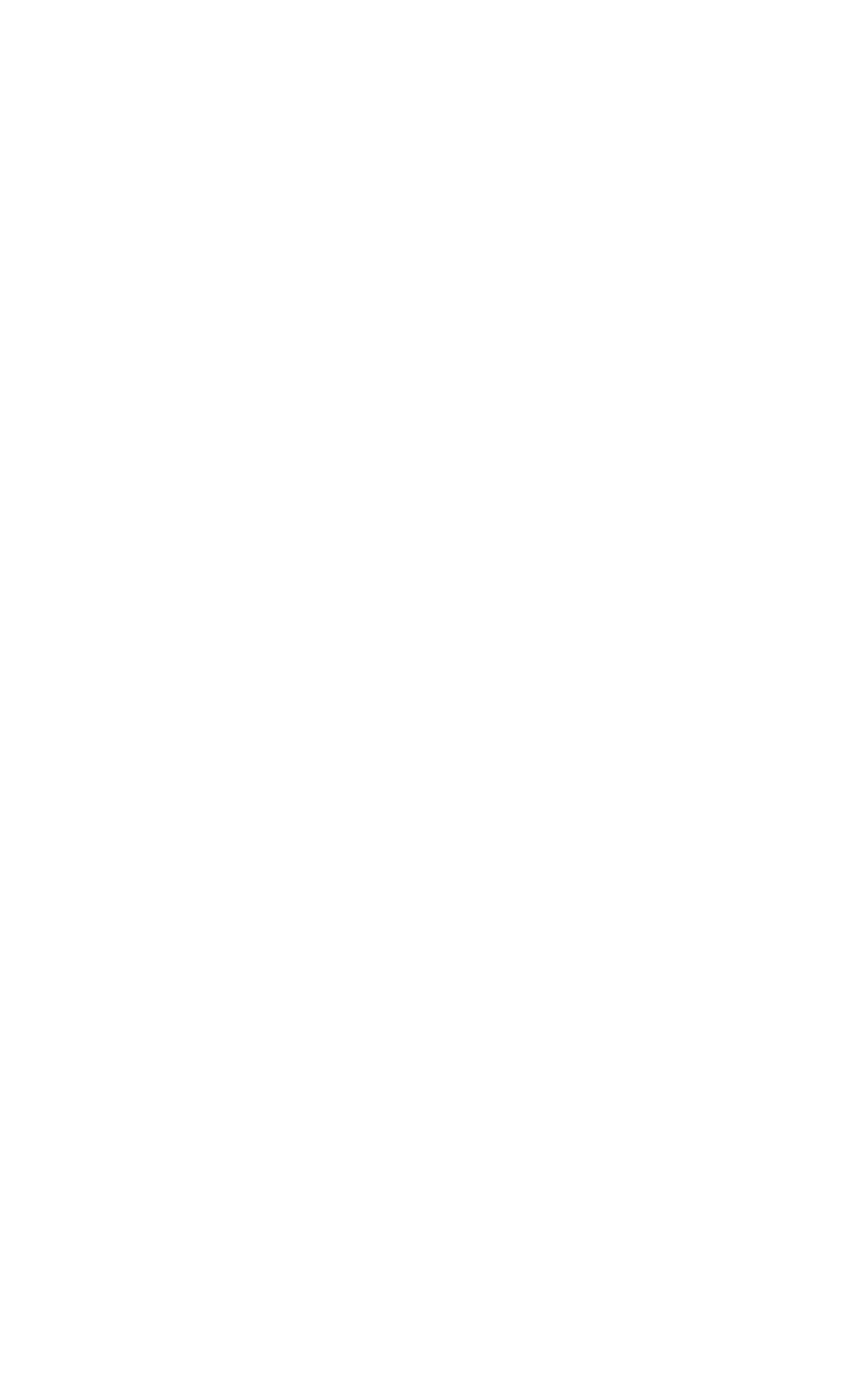Identify the bounding box coordinates for the UI element described as follows: Close icon. Use the format (top-left x, top-left y, bottom-right x, bottom-right y) and ensure all values are floating point numbers between 0 and 1.

[0.061, 0.615, 0.323, 0.654]